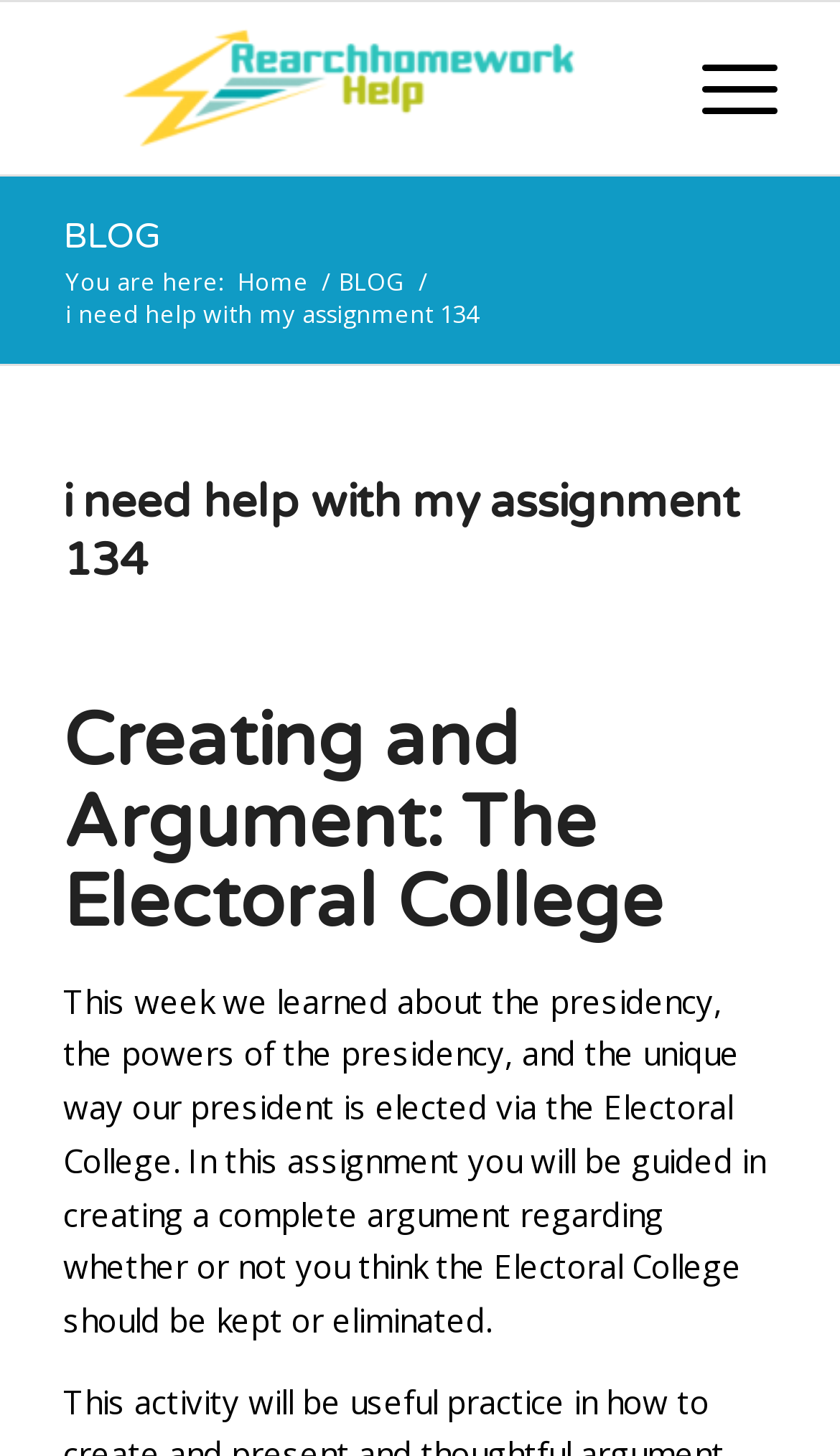What is the topic of the argument described on this webpage?
Provide a comprehensive and detailed answer to the question.

By analyzing the heading with a bounding box coordinate of [0.075, 0.483, 0.925, 0.648], I found that the topic of the argument is 'Creating and Argument: The Electoral College'.